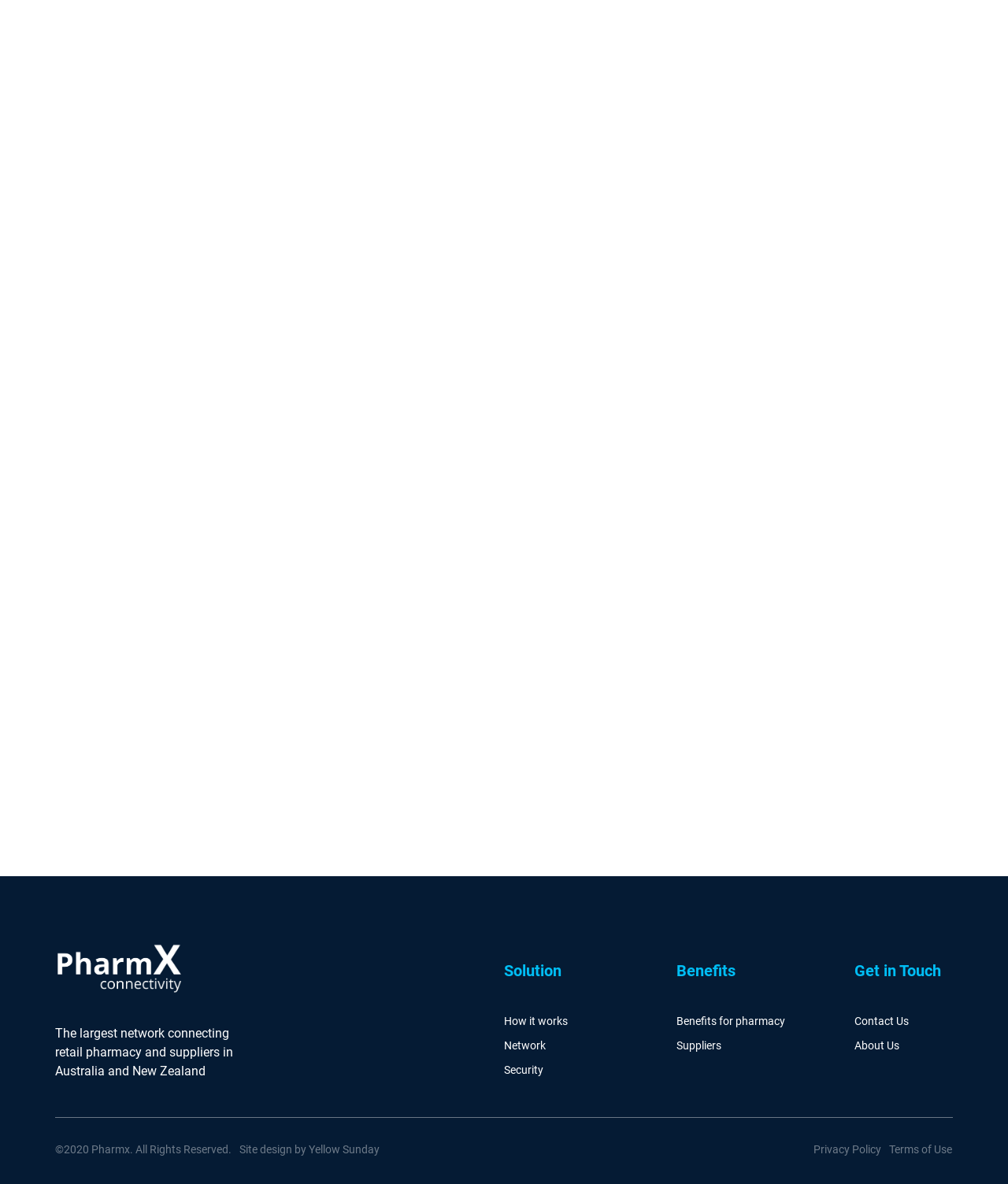What is the copyright year of the website?
Kindly offer a detailed explanation using the data available in the image.

The copyright year of the website is 2020, which is mentioned in the static text element at the bottom of the webpage, indicating that the website's content is copyrighted from 2020 onwards.